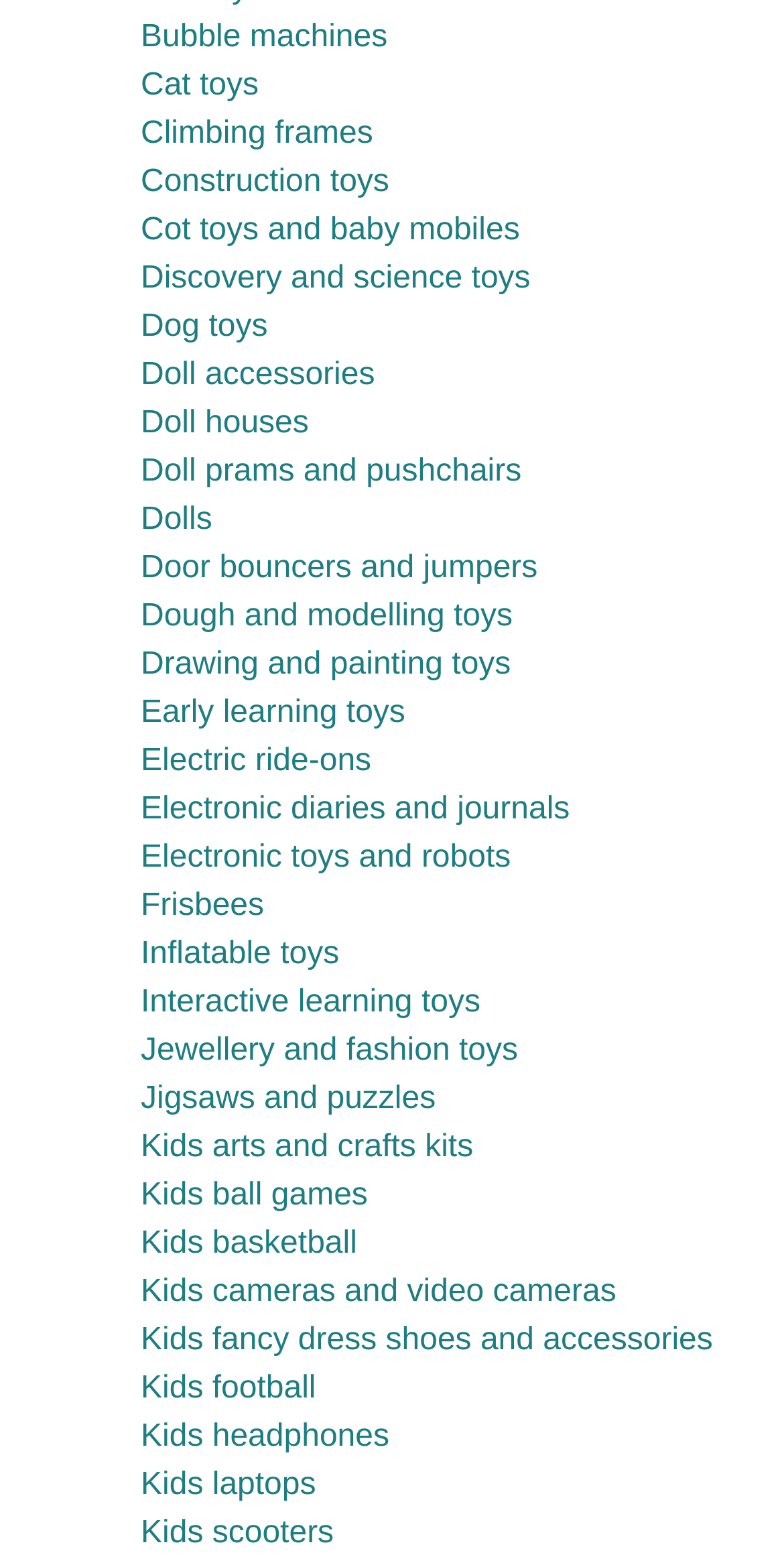Respond with a single word or phrase:
How many toy categories are listed?

35